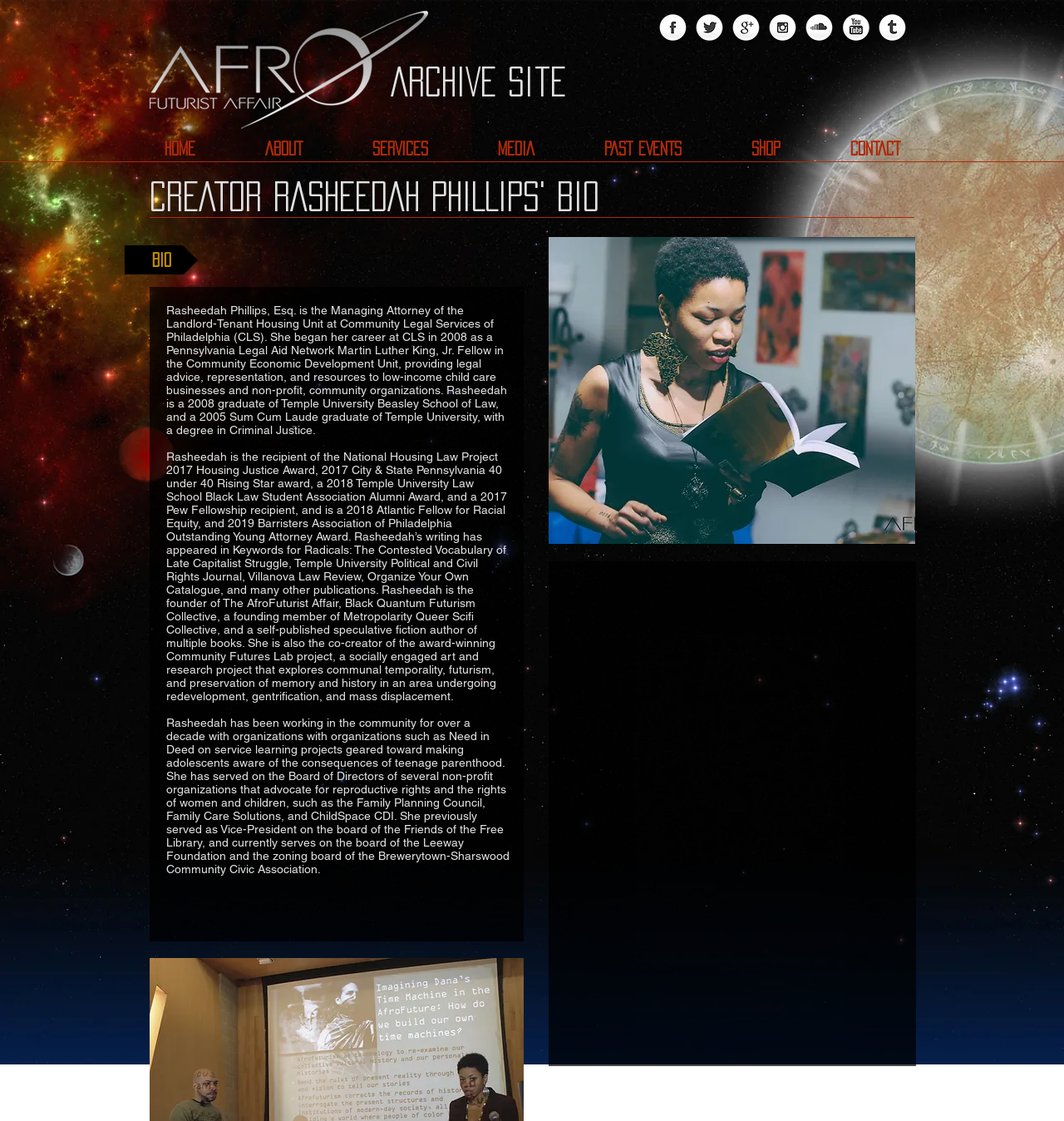Please identify the bounding box coordinates of where to click in order to follow the instruction: "Click the Quotech Logo".

None